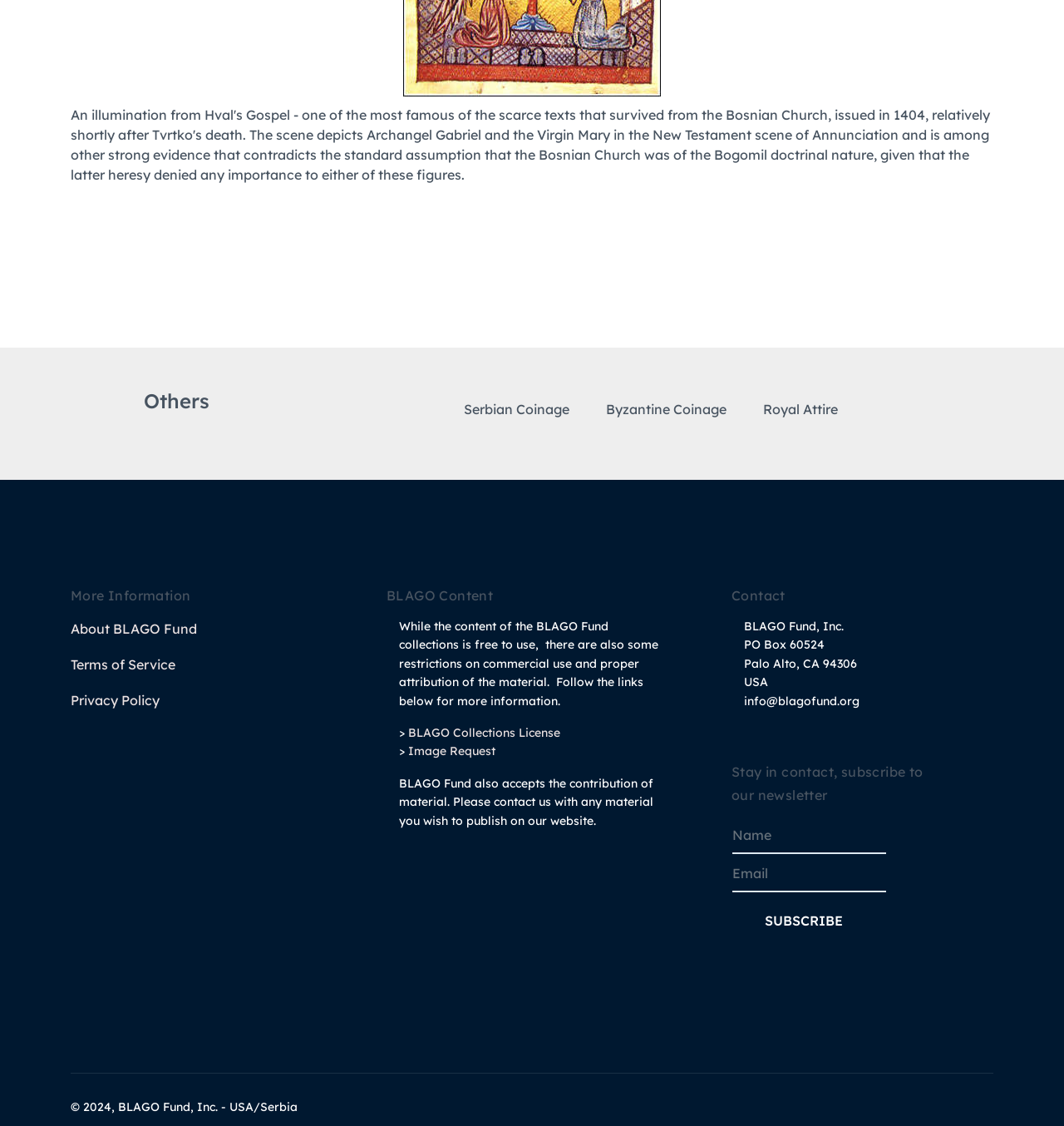Using the element description name="user[email]" placeholder="Email", predict the bounding box coordinates for the UI element. Provide the coordinates in (top-left x, top-left y, bottom-right x, bottom-right y) format with values ranging from 0 to 1.

[0.688, 0.76, 0.832, 0.792]